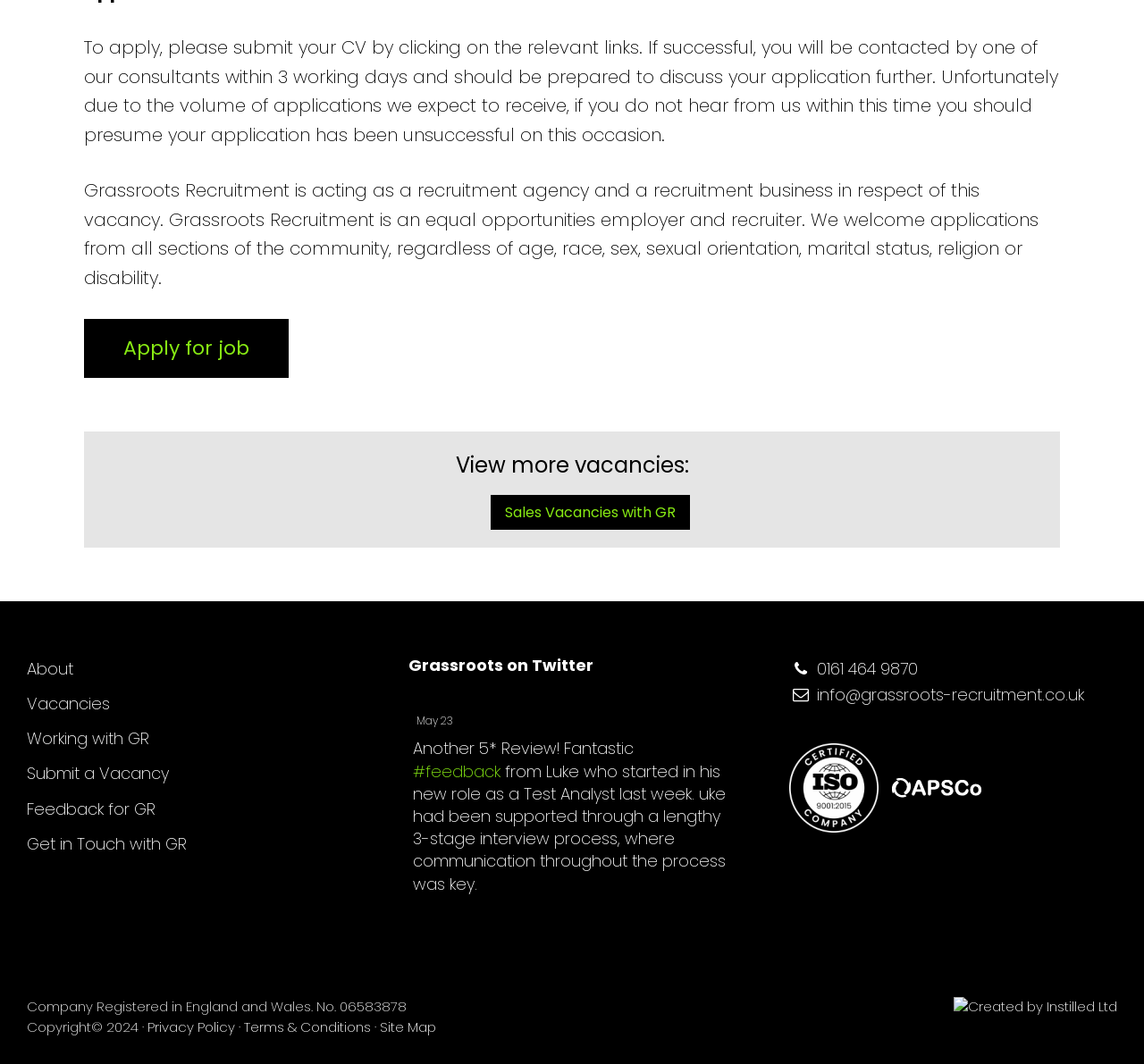Please determine the bounding box coordinates of the clickable area required to carry out the following instruction: "Click on Sales Vacancies with GR". The coordinates must be four float numbers between 0 and 1, represented as [left, top, right, bottom].

[0.429, 0.465, 0.603, 0.498]